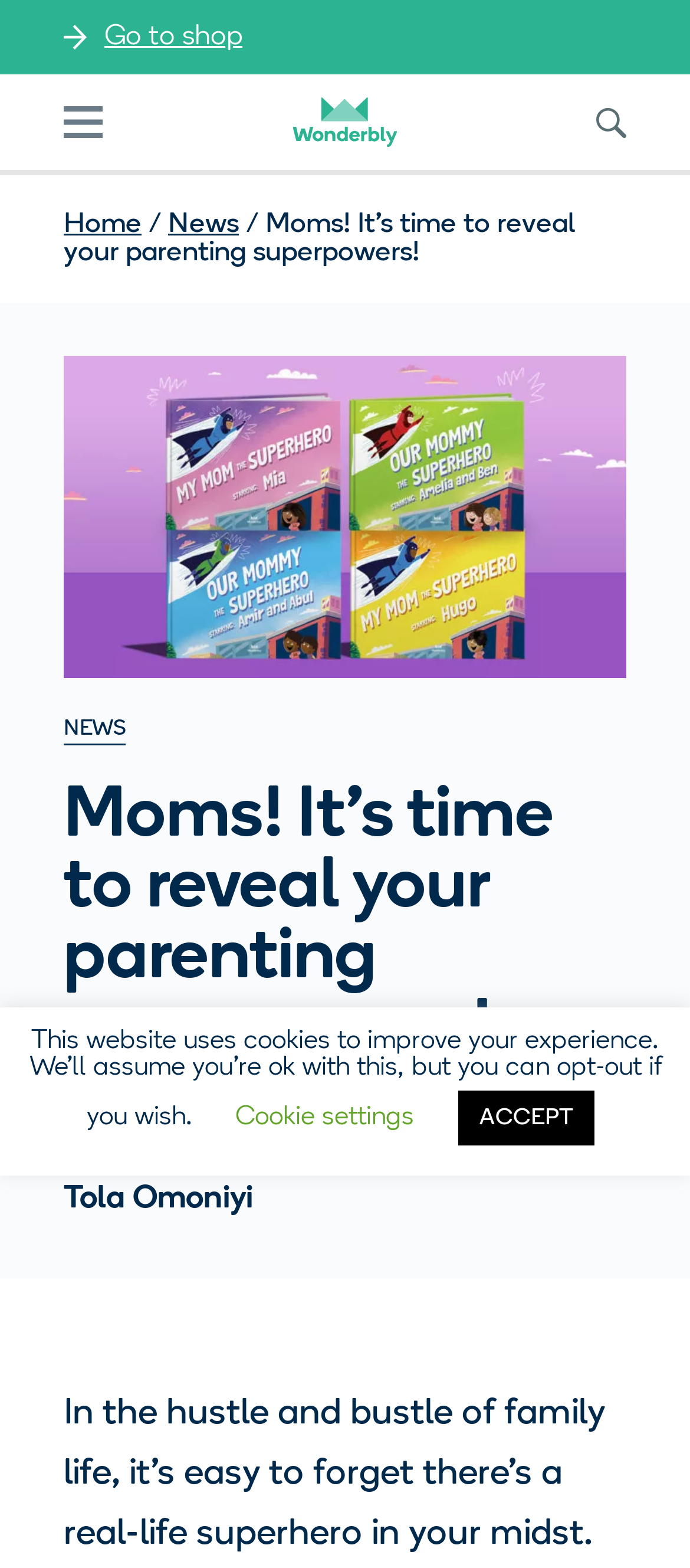Determine the bounding box for the UI element described here: "Menu".

[0.092, 0.068, 0.149, 0.088]